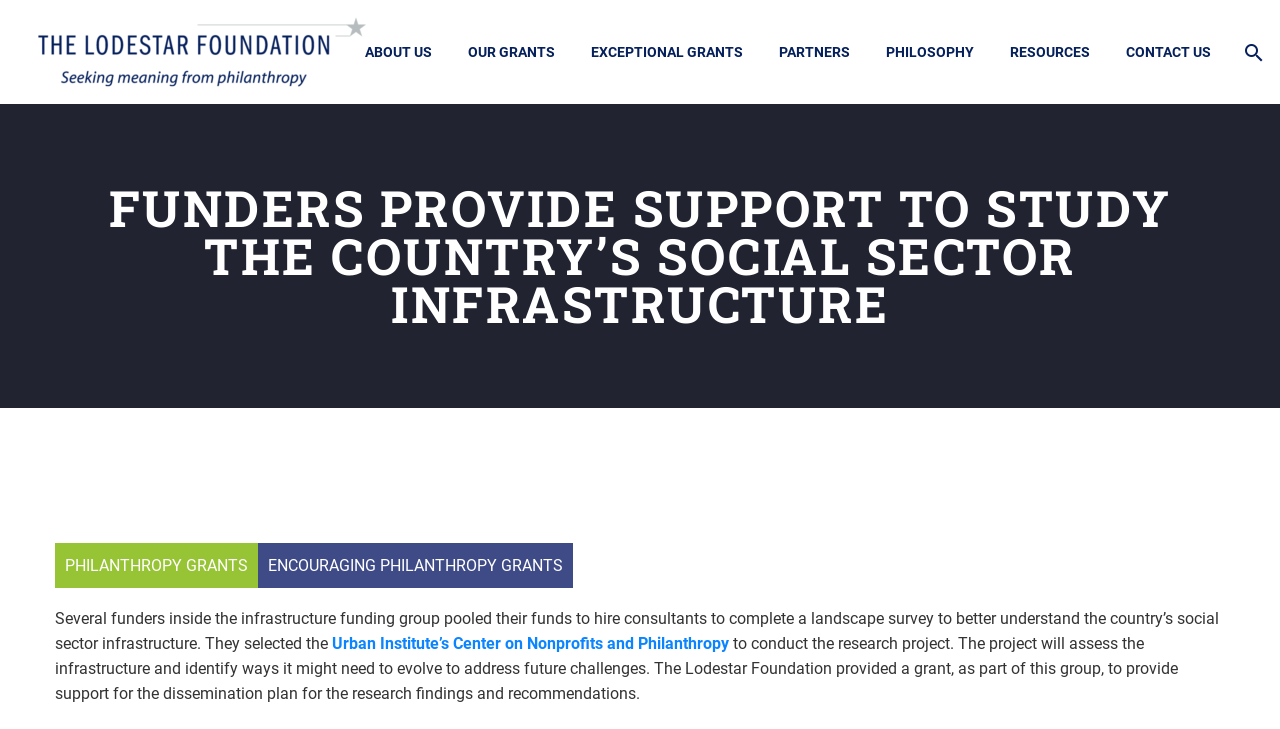Determine the coordinates of the bounding box for the clickable area needed to execute this instruction: "Click ABOUT US".

[0.273, 0.054, 0.349, 0.088]